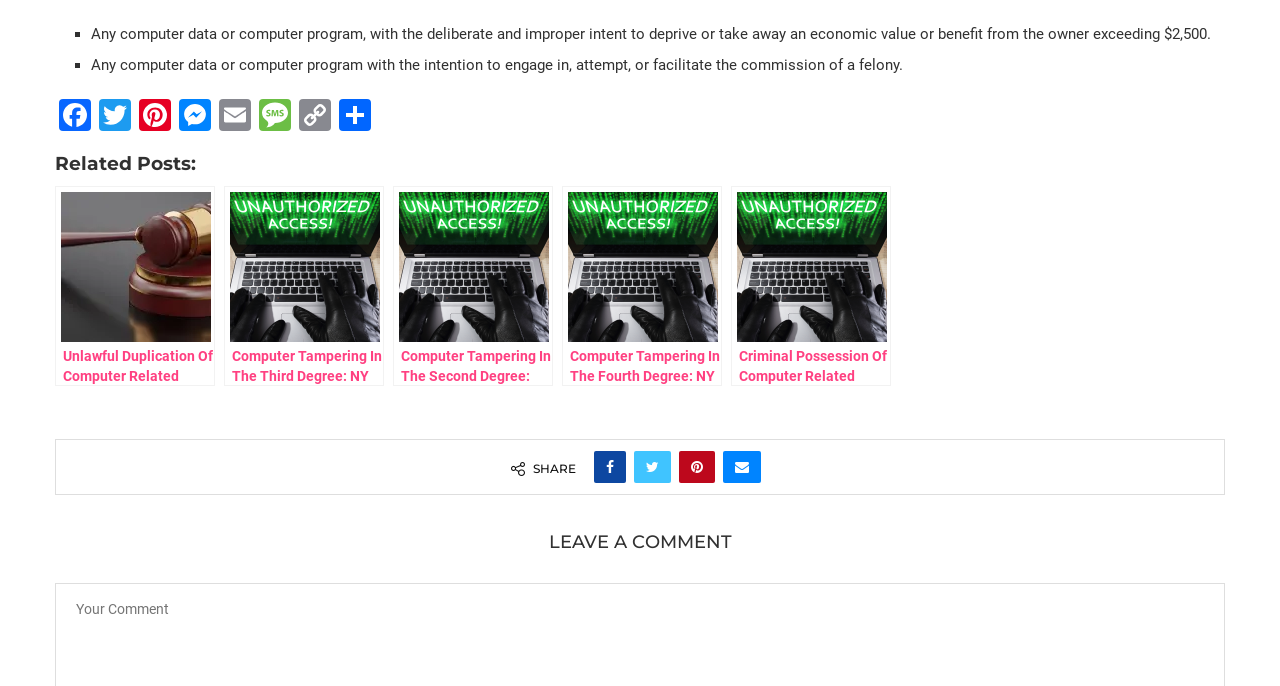Pinpoint the bounding box coordinates of the element you need to click to execute the following instruction: "Share on Twitter". The bounding box should be represented by four float numbers between 0 and 1, in the format [left, top, right, bottom].

[0.495, 0.658, 0.524, 0.704]